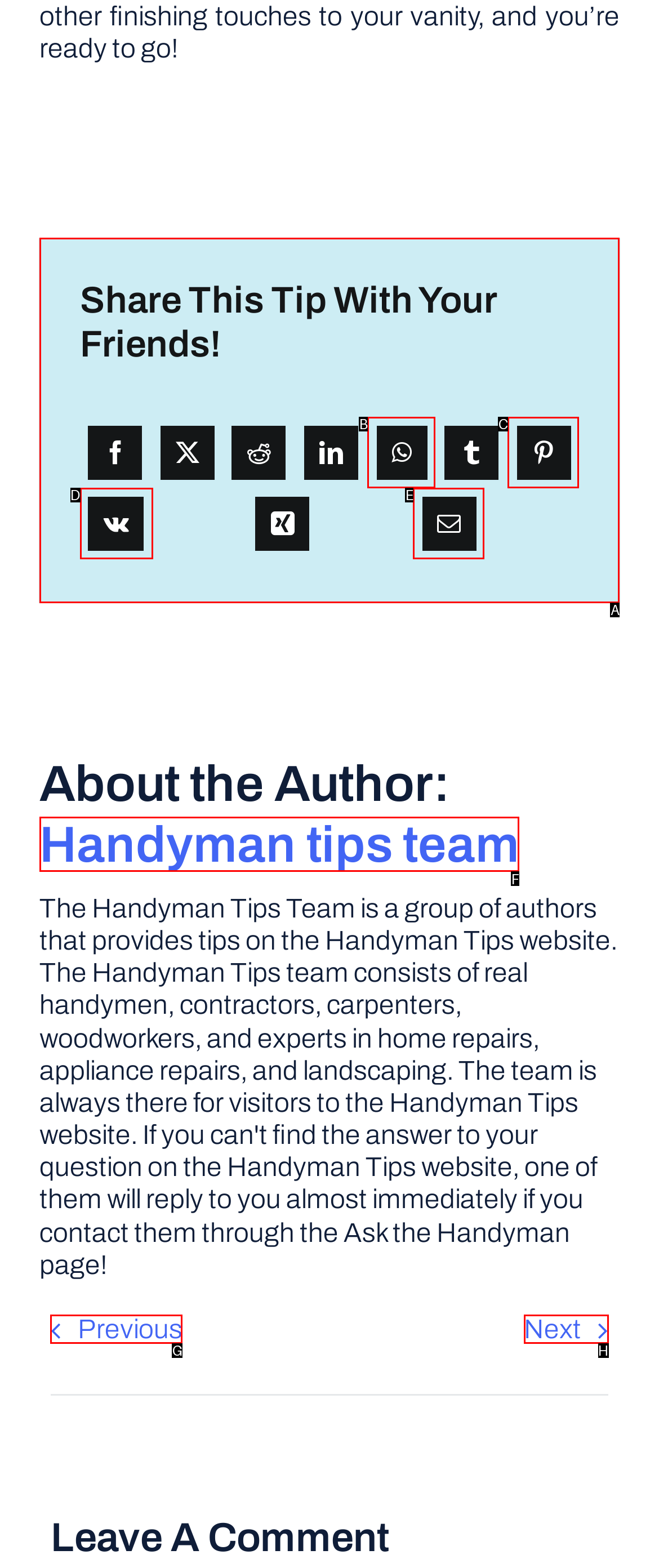Identify the correct UI element to click for this instruction: Read about the author
Respond with the appropriate option's letter from the provided choices directly.

F